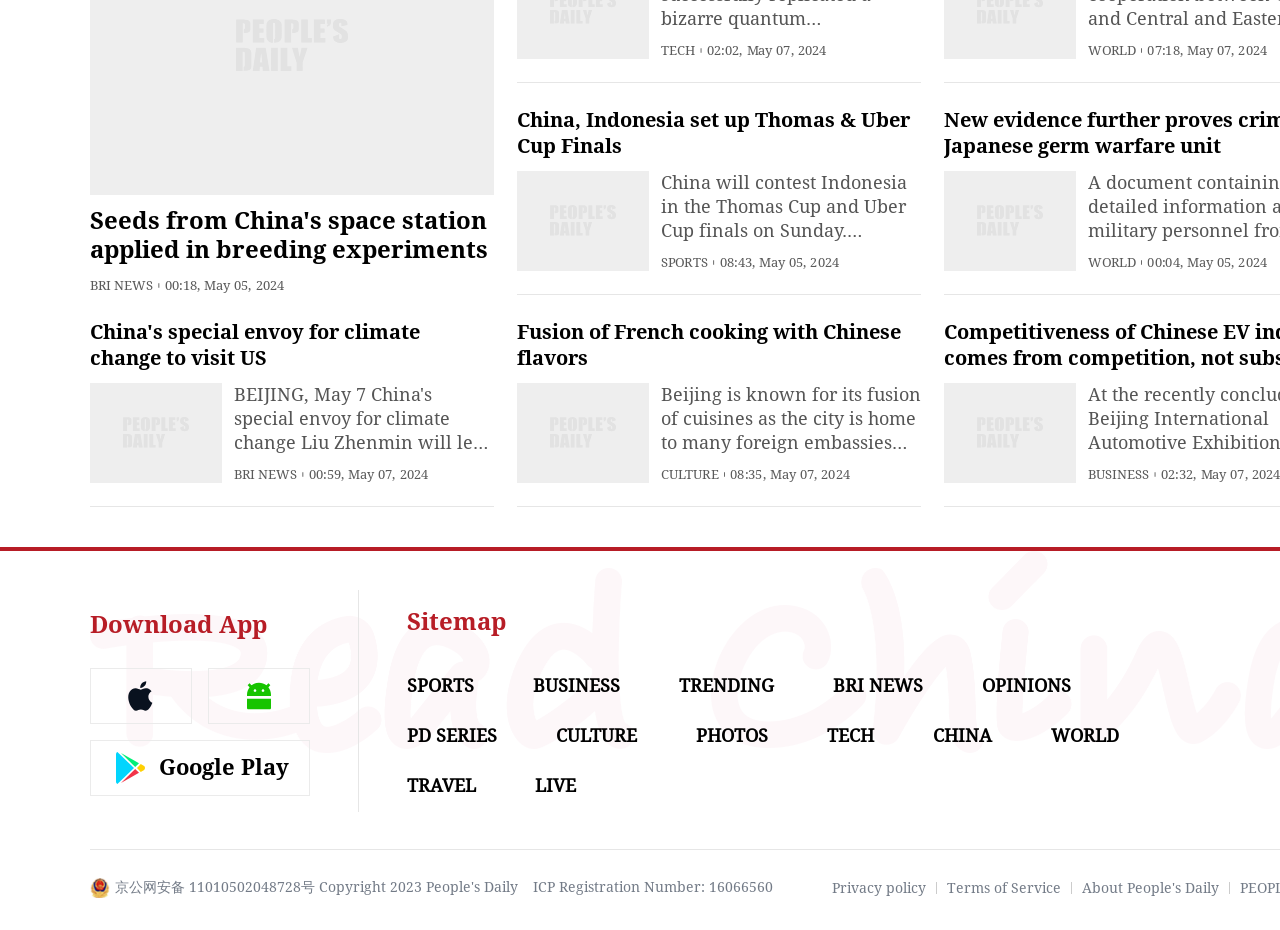Please determine the bounding box coordinates of the area that needs to be clicked to complete this task: 'Check the latest news in the SPORTS section'. The coordinates must be four float numbers between 0 and 1, formatted as [left, top, right, bottom].

[0.516, 0.274, 0.553, 0.289]